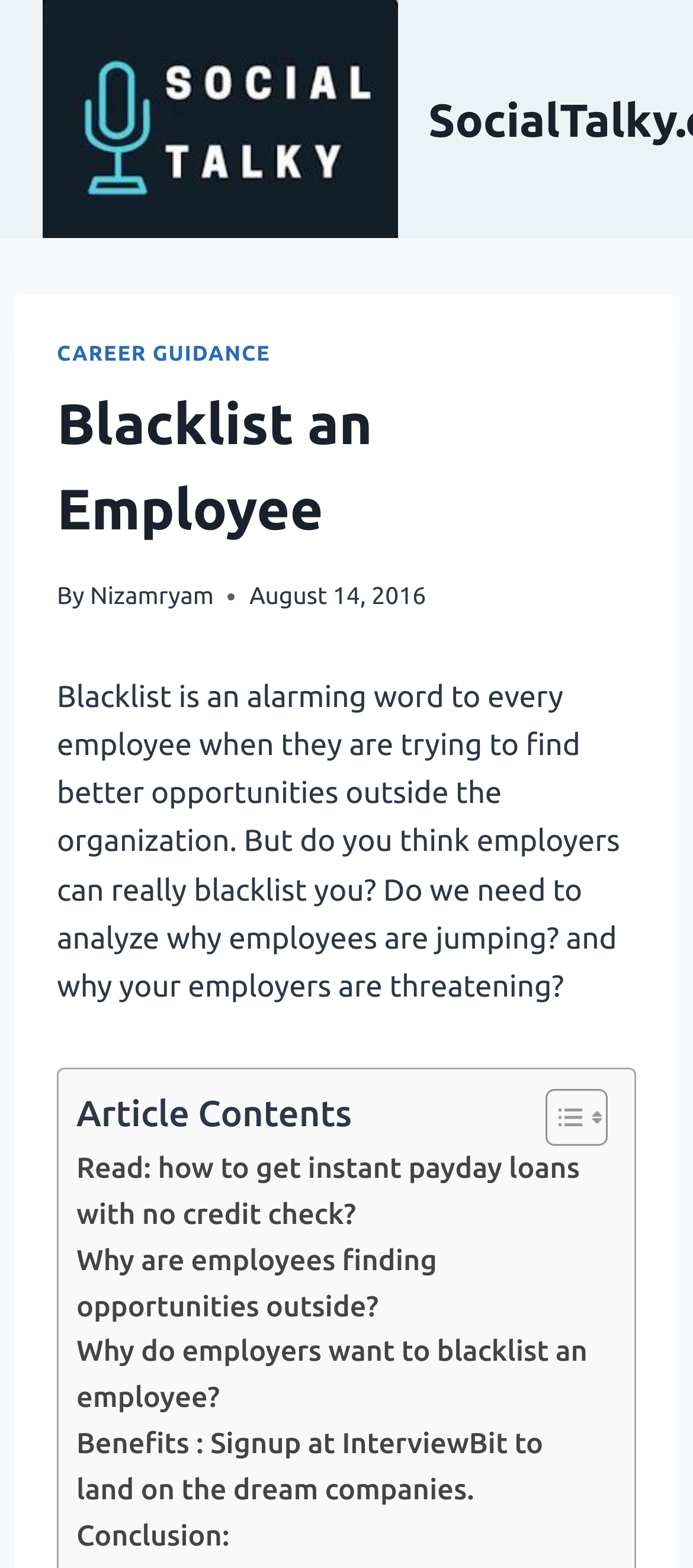Determine the bounding box coordinates of the region I should click to achieve the following instruction: "Learn about Intel's investment in the US". Ensure the bounding box coordinates are four float numbers between 0 and 1, i.e., [left, top, right, bottom].

None